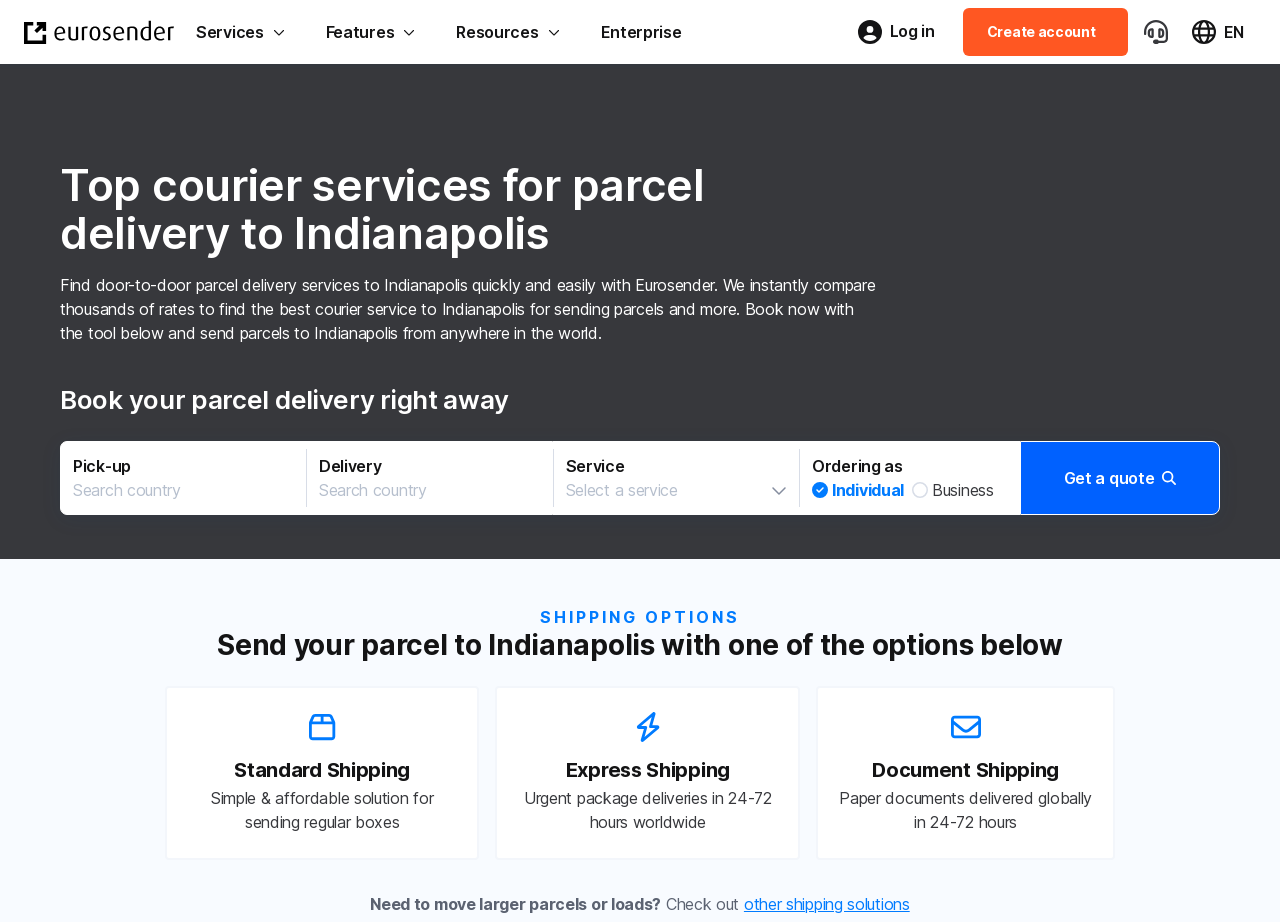Determine the bounding box coordinates for the region that must be clicked to execute the following instruction: "Get a quote".

[0.797, 0.478, 0.953, 0.558]